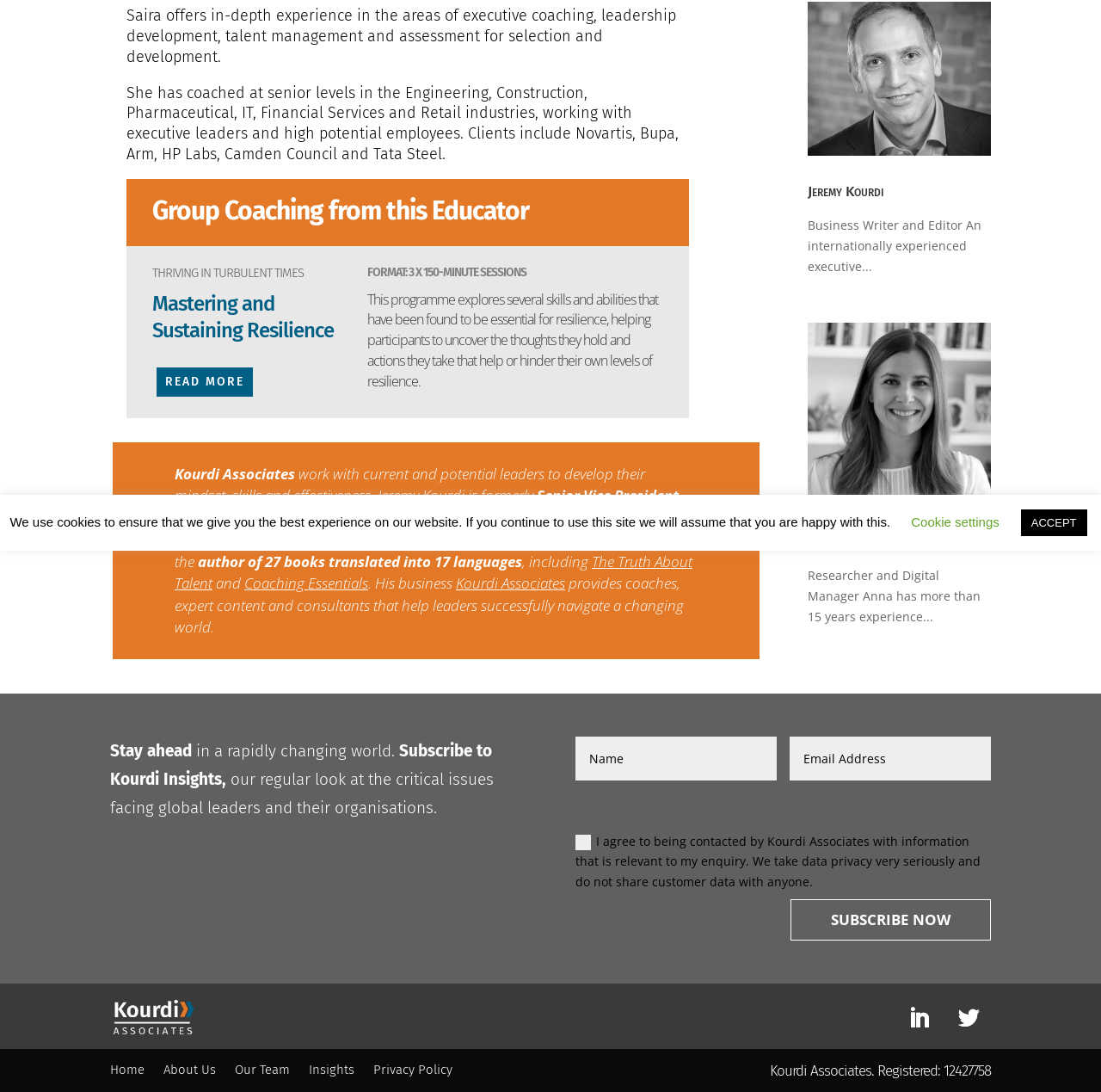Find the bounding box coordinates for the HTML element described in this sentence: "Anna Boniface". Provide the coordinates as four float numbers between 0 and 1, in the format [left, top, right, bottom].

[0.733, 0.488, 0.805, 0.504]